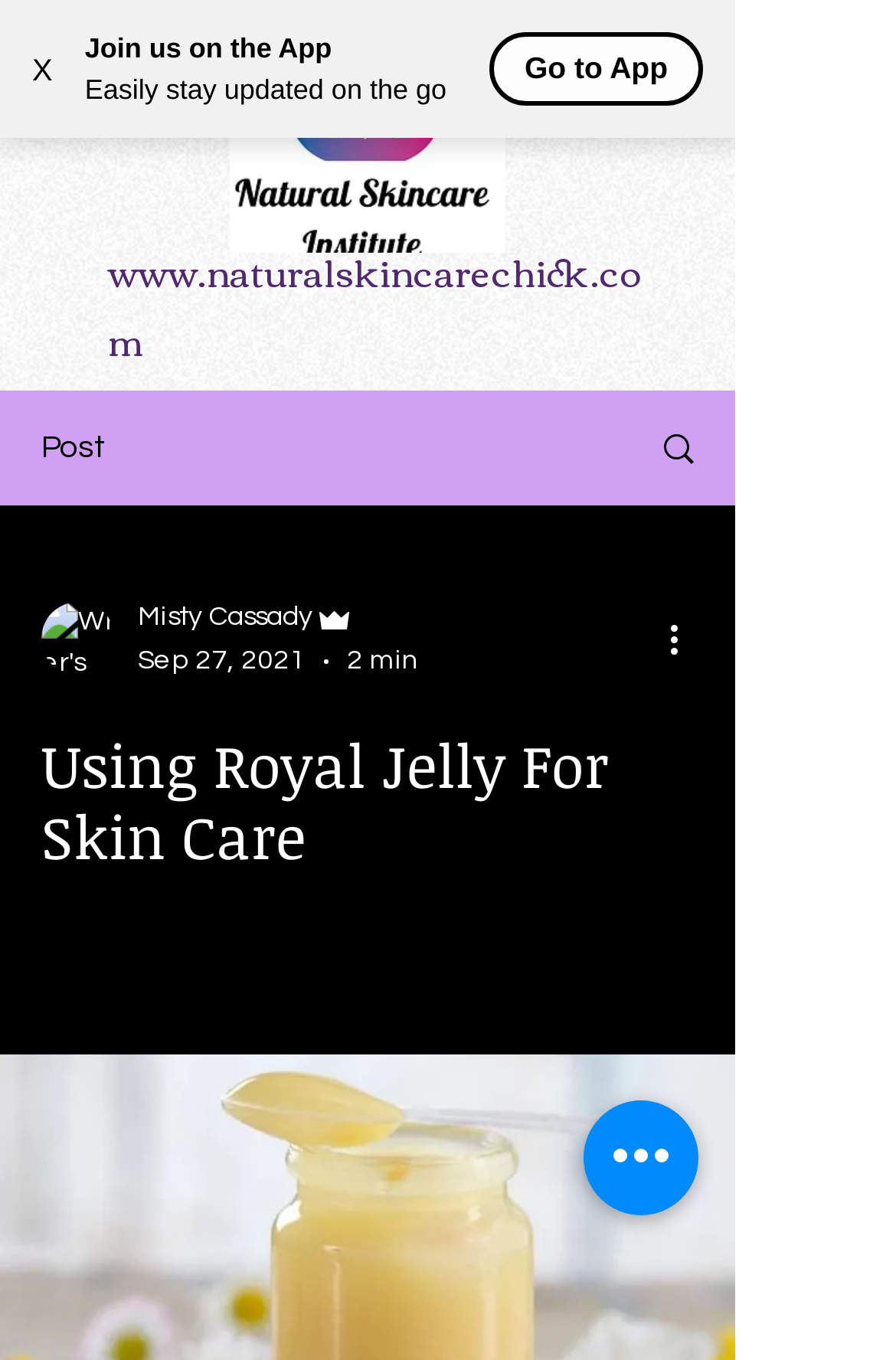Using the description: "Facebook", determine the UI element's bounding box coordinates. Ensure the coordinates are in the format of four float numbers between 0 and 1, i.e., [left, top, right, bottom].

None